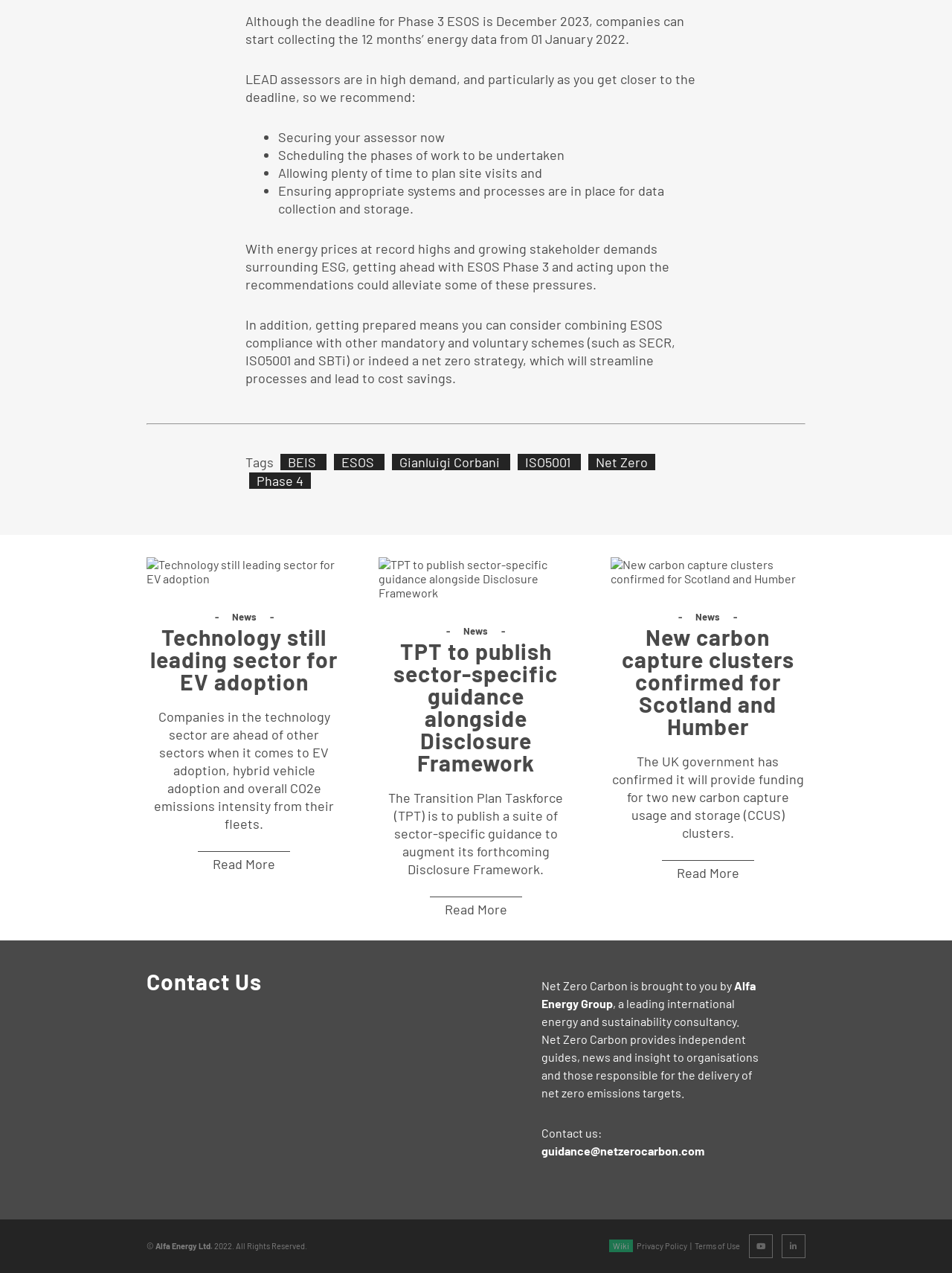Please provide a comprehensive response to the question based on the details in the image: What is the name of the consultancy that brings Net Zero Carbon?

The answer can be found in the StaticText element that states 'Net Zero Carbon is brought to you by Alfa Energy Group, a leading international energy and sustainability consultancy.'